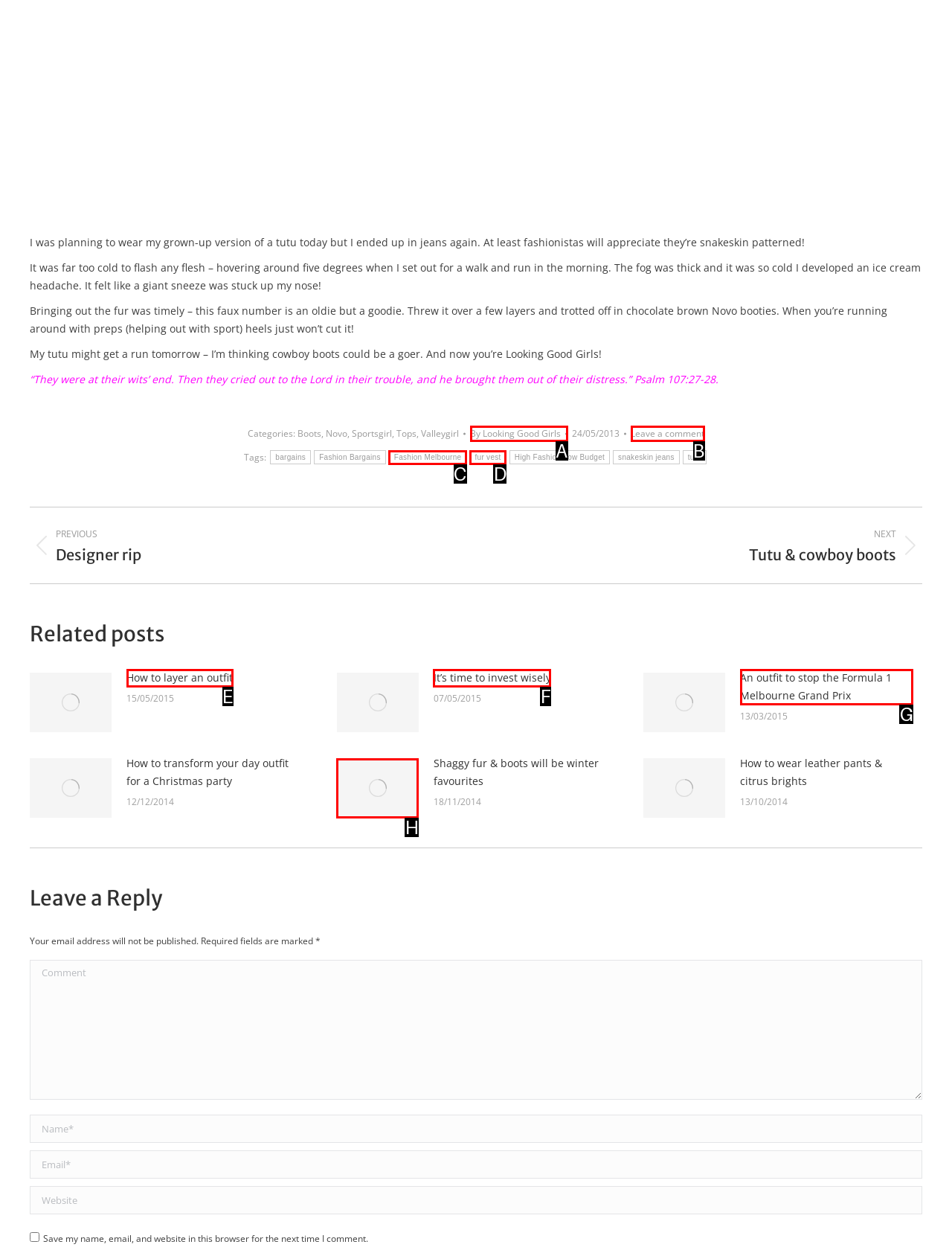Given the element description: How to layer an outfit
Pick the letter of the correct option from the list.

E